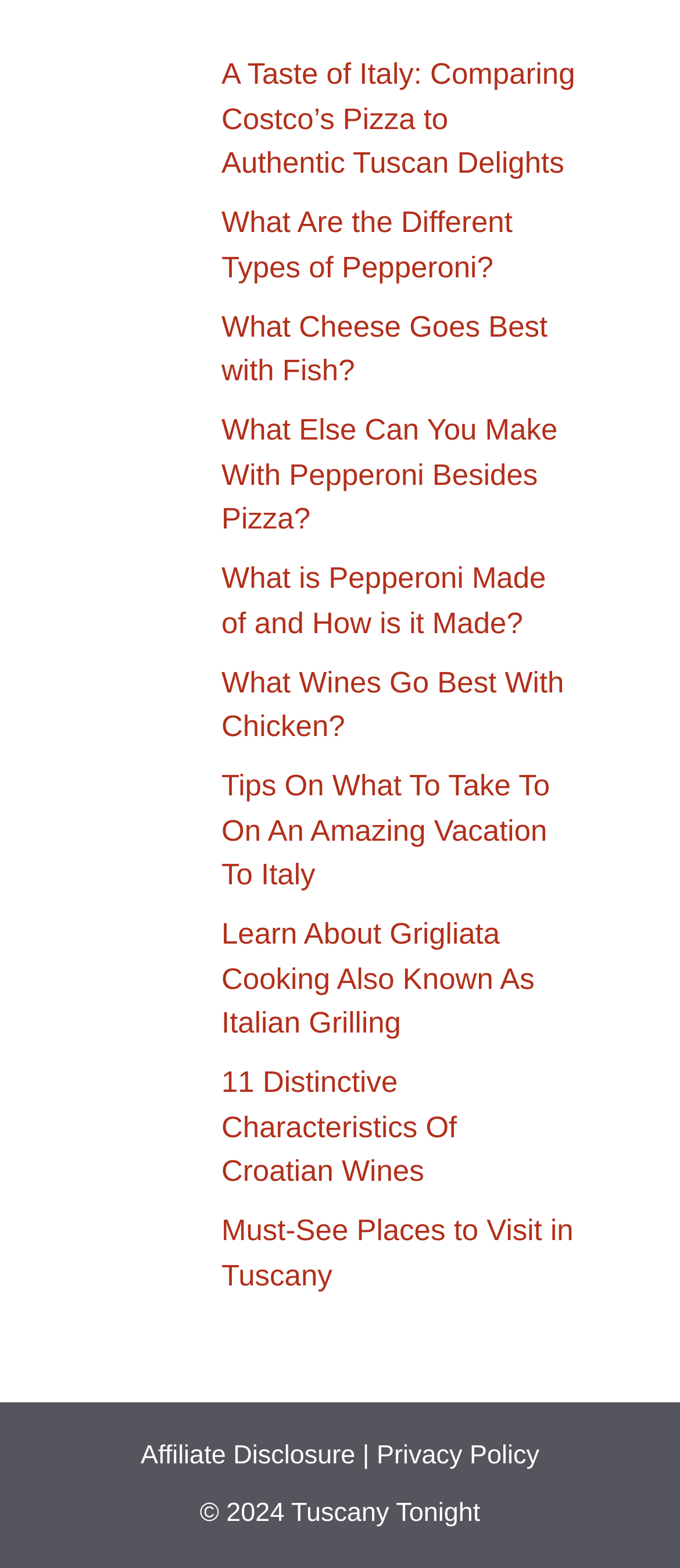Please mark the bounding box coordinates of the area that should be clicked to carry out the instruction: "Read about what cheese goes best with fish".

[0.154, 0.194, 0.282, 0.258]